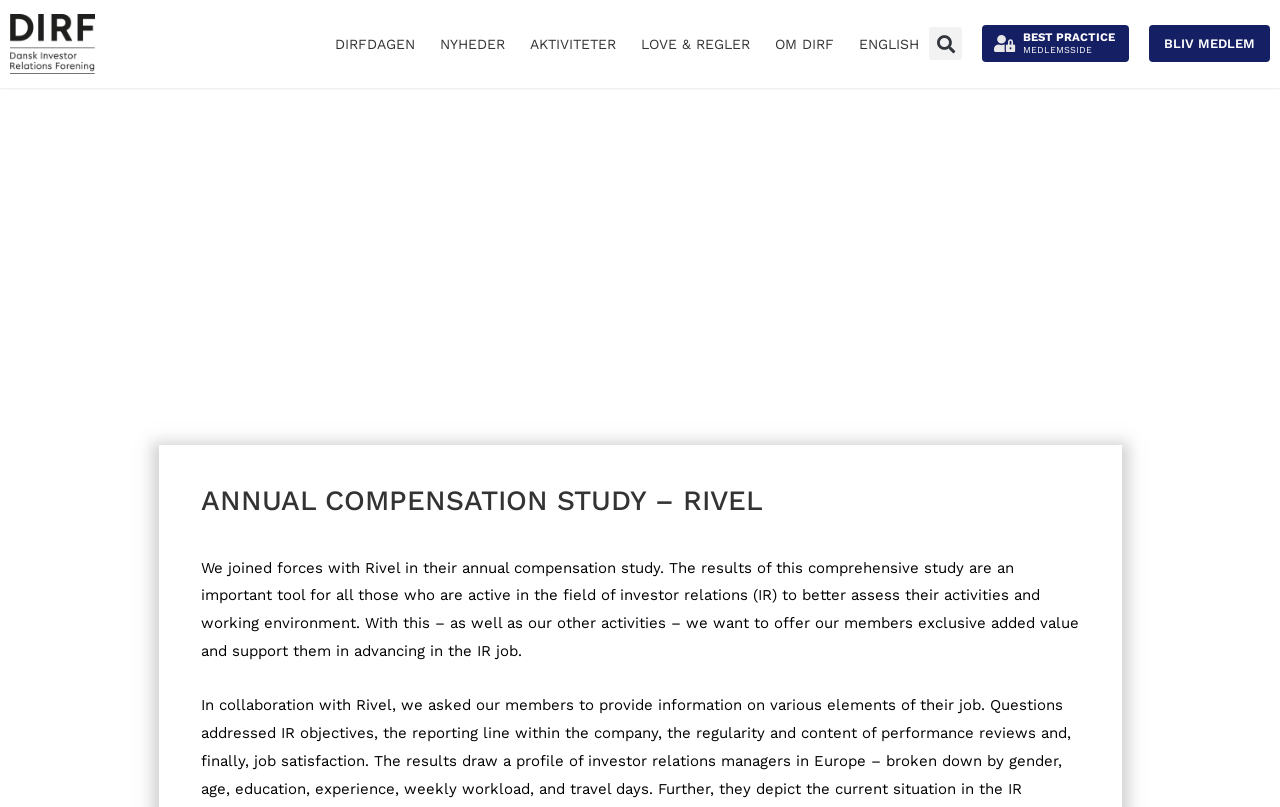How many buttons are on the webpage?
Use the screenshot to answer the question with a single word or phrase.

1